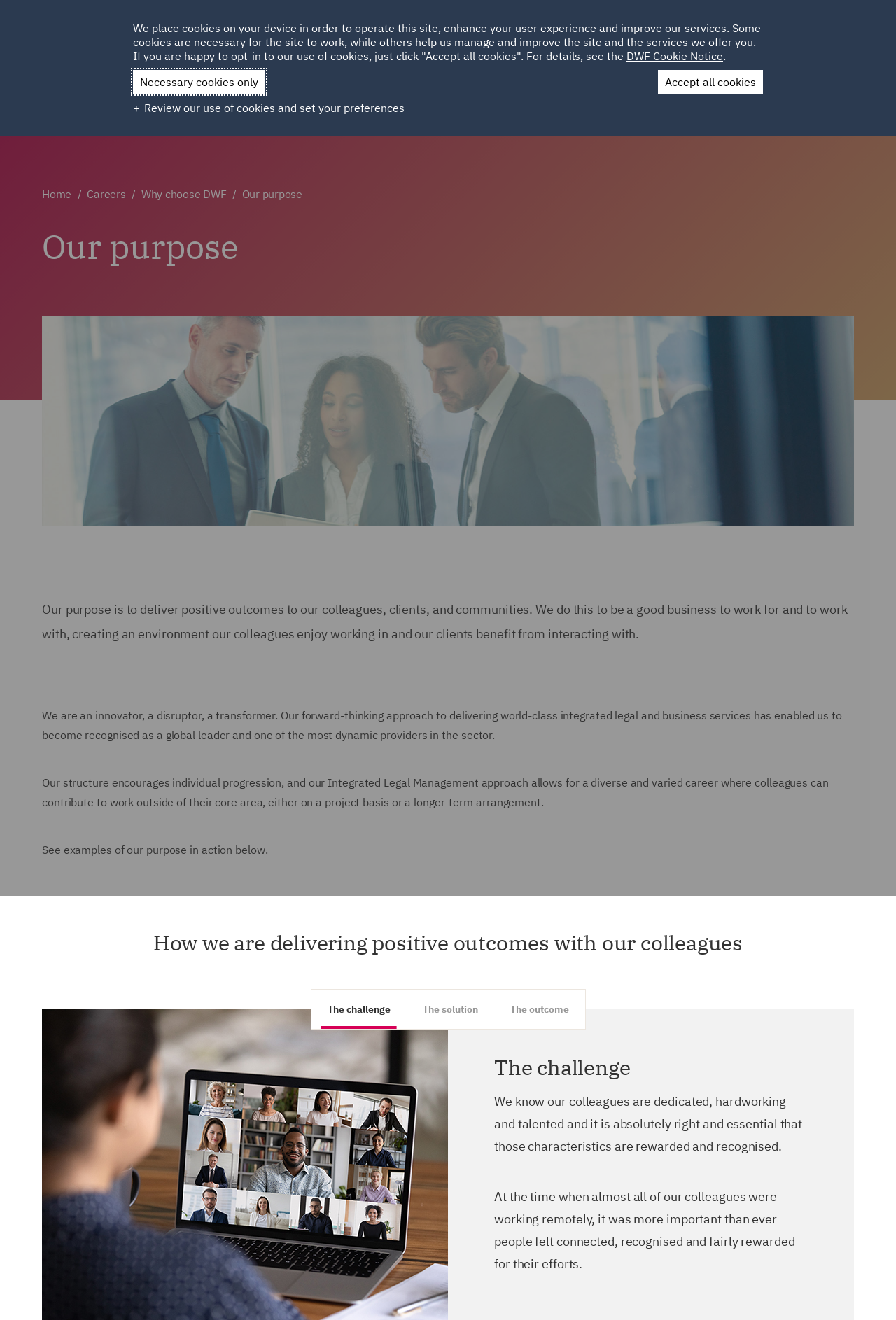Identify the bounding box coordinates of the element that should be clicked to fulfill this task: "Subscribe to the newsletter". The coordinates should be provided as four float numbers between 0 and 1, i.e., [left, top, right, bottom].

None